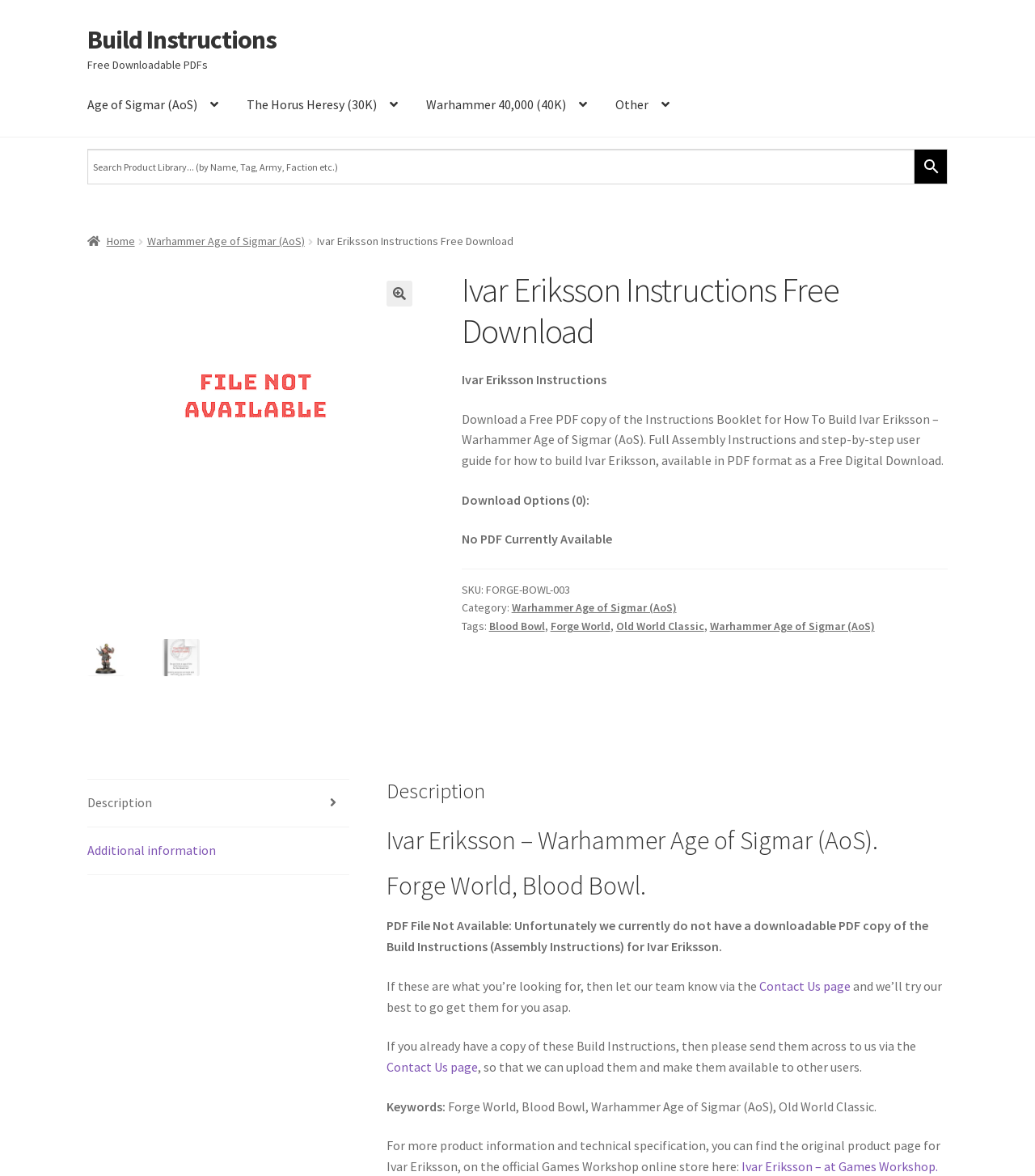Generate the text content of the main heading of the webpage.

Ivar Eriksson Instructions Free Download